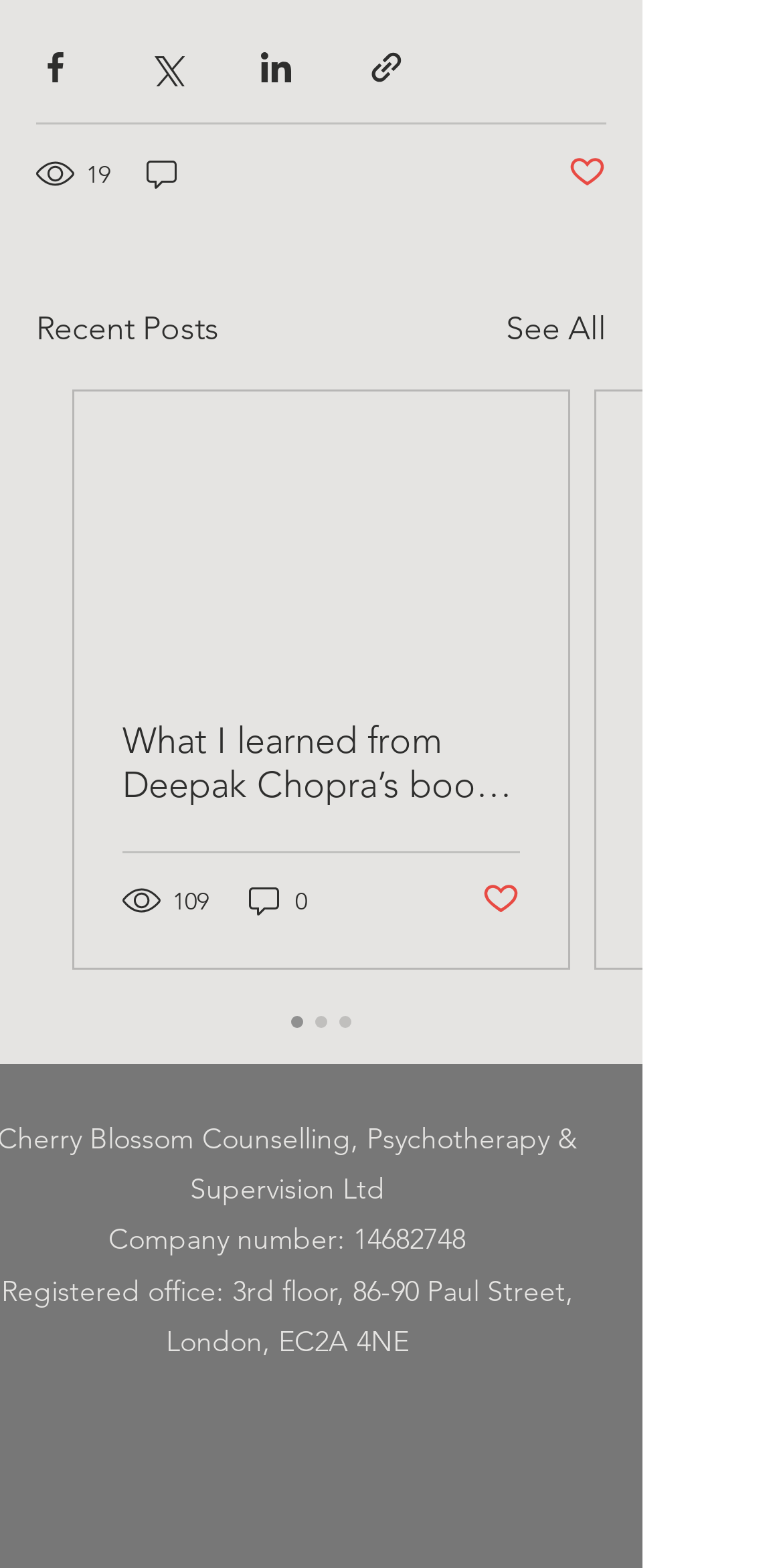Based on the element description See All, identify the bounding box coordinates for the UI element. The coordinates should be in the format (top-left x, top-left y, bottom-right x, bottom-right y) and within the 0 to 1 range.

[0.646, 0.195, 0.774, 0.226]